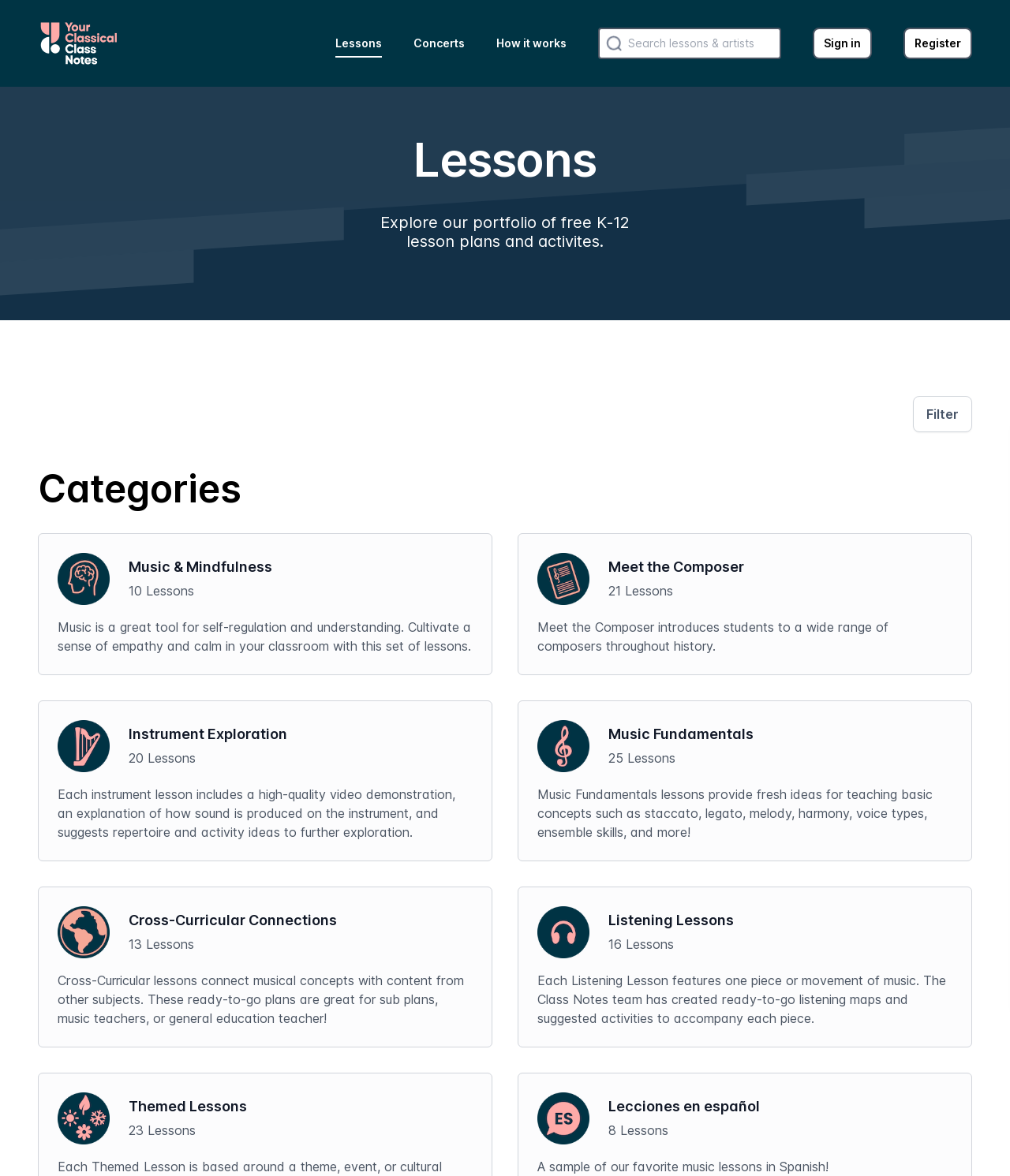Explain the webpage's design and content in an elaborate manner.

The webpage is a lesson plan portfolio for K-12 students, offering a range of free resources. At the top, there is a navigation bar with links to "Lessons", "Concerts", "How it works", and a search bar with a search icon. On the right side of the navigation bar, there are buttons to "Sign in" and "Register".

Below the navigation bar, there is a heading that reads "Lessons" and a brief description that says "Explore our portfolio of free K‑12 lesson plans and activites." 

On the left side of the page, there is a section titled "Categories" with a list of links to different categories, including "Music & Mindfulness", "Meet the Composer", "Instrument Exploration", "Music Fundamentals", "Cross-Curricular Connections", "Listening Lessons", "Themed Lessons", and "Lecciones en español". Each category has a corresponding image and a brief description.

The categories are arranged vertically, with "Music & Mindfulness" at the top and "Lecciones en español" at the bottom. Each category takes up a significant portion of the page, with the descriptions and images spanning across the page. There is a "Filter" button at the bottom right corner of the page.